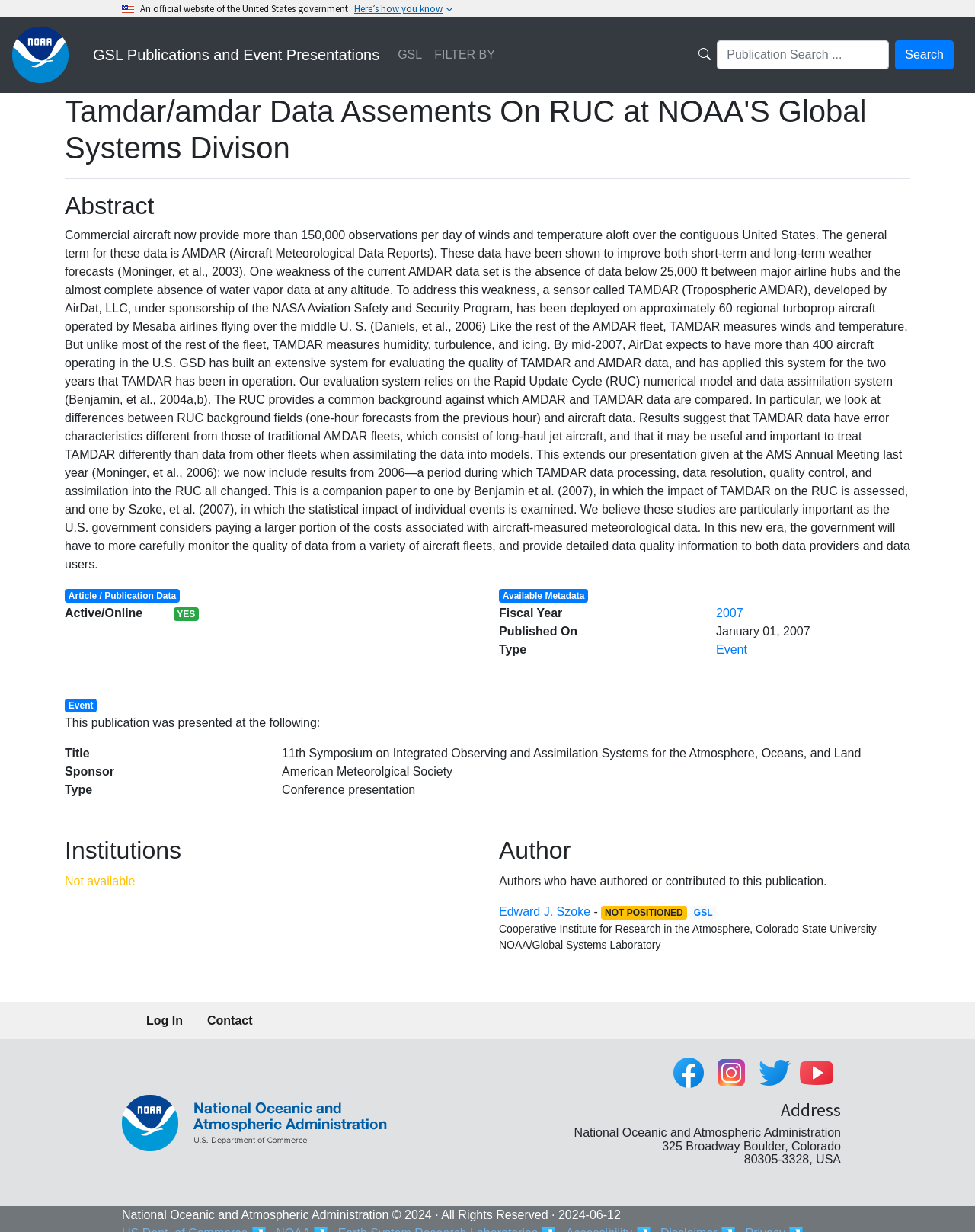Using the description "alt="youtube"", predict the bounding box of the relevant HTML element.

[0.819, 0.855, 0.862, 0.882]